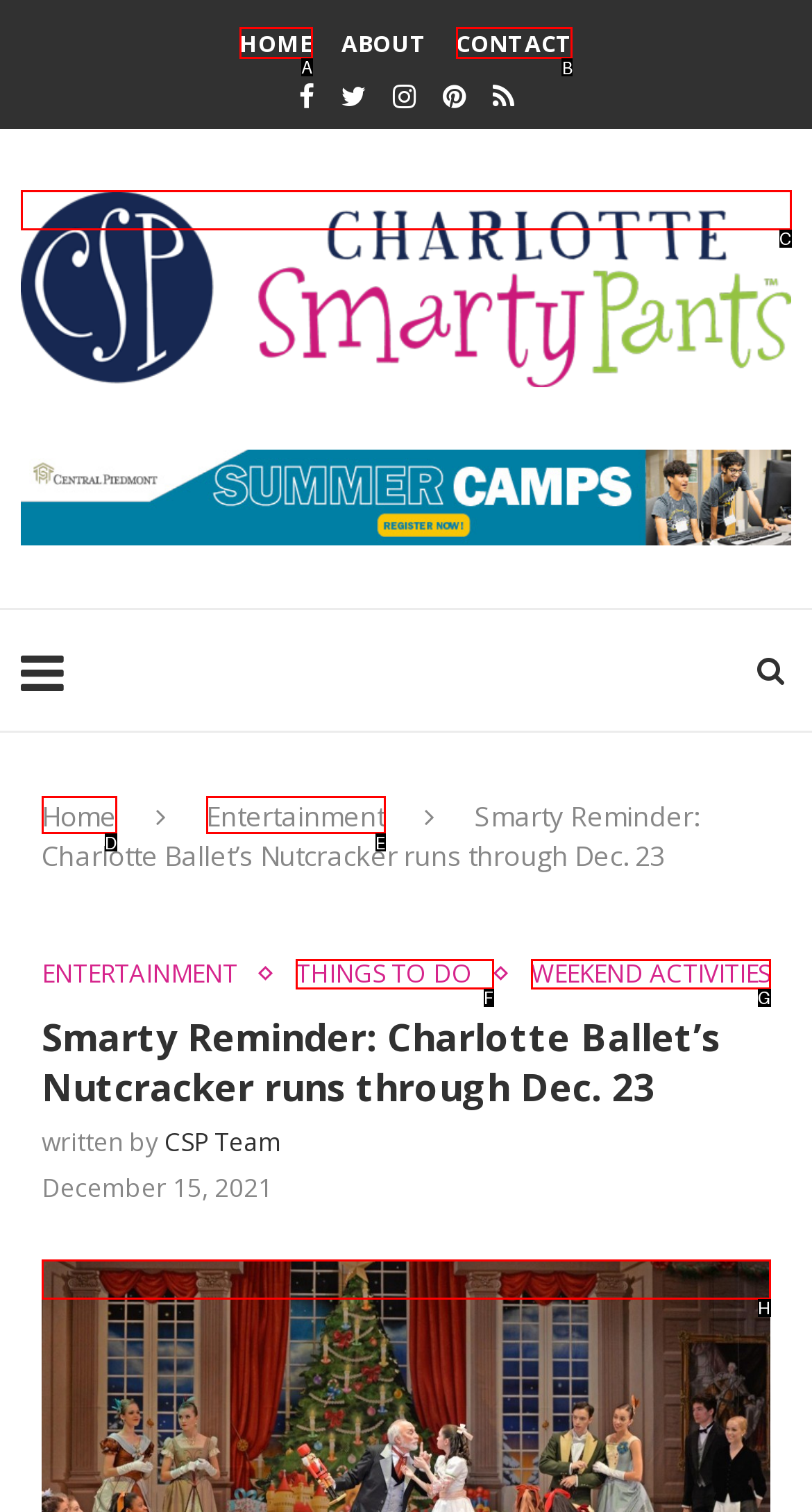Point out the HTML element I should click to achieve the following task: contact us Provide the letter of the selected option from the choices.

B